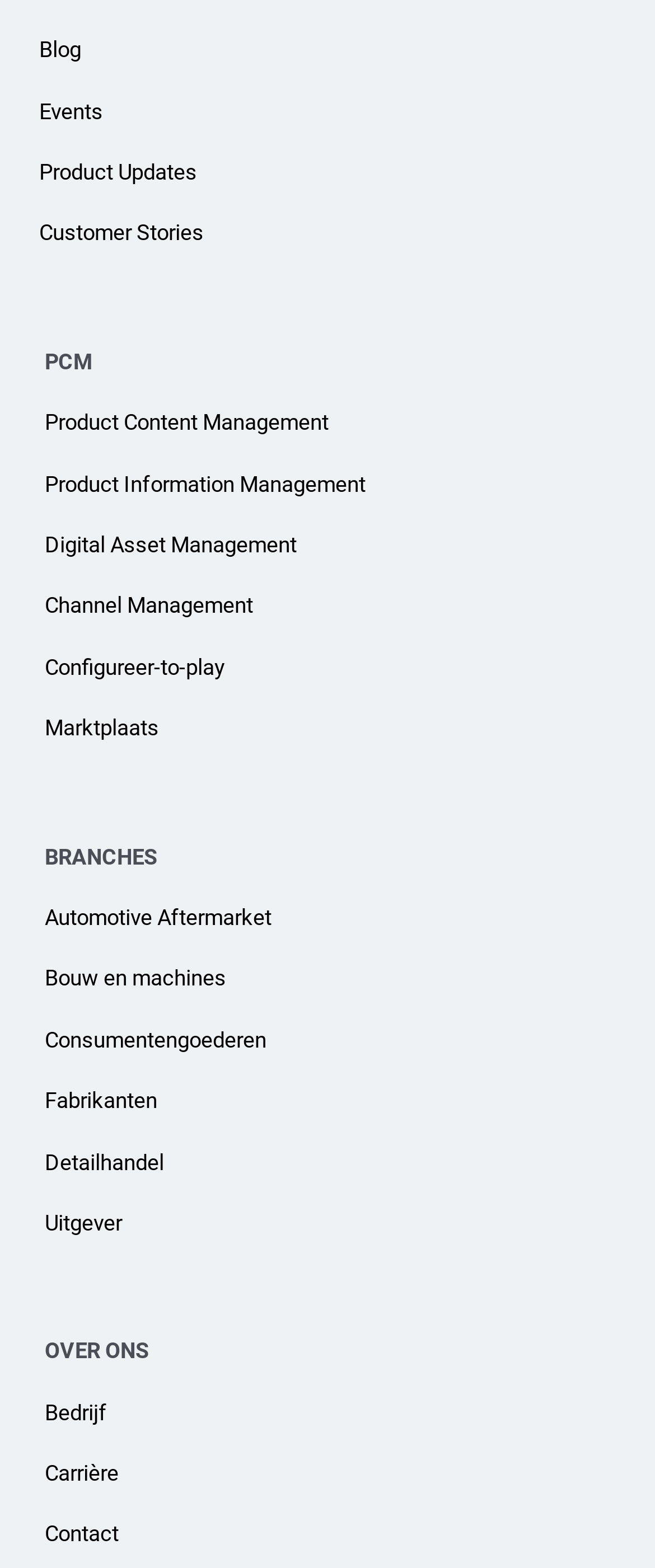What is the last link on the webpage?
Answer briefly with a single word or phrase based on the image.

Contact